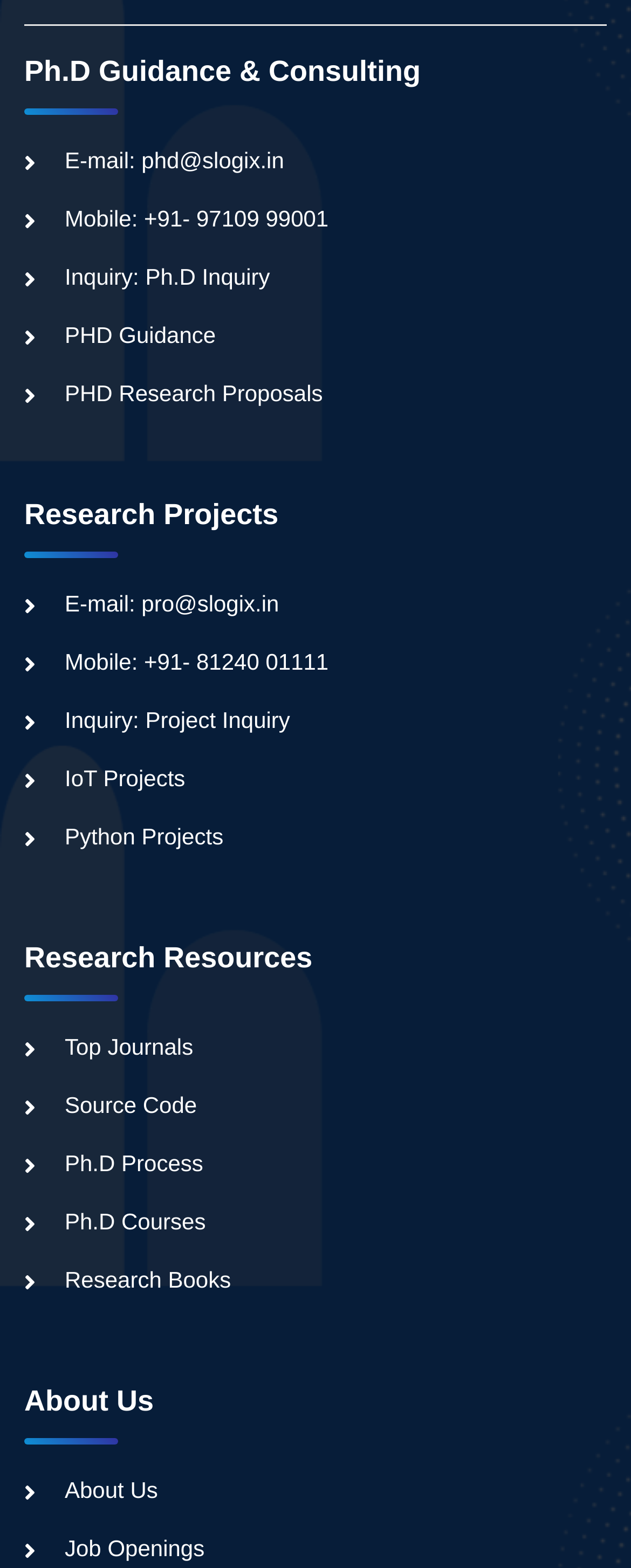Identify the bounding box coordinates of the specific part of the webpage to click to complete this instruction: "Learn about Ph.D process".

[0.038, 0.733, 0.322, 0.75]